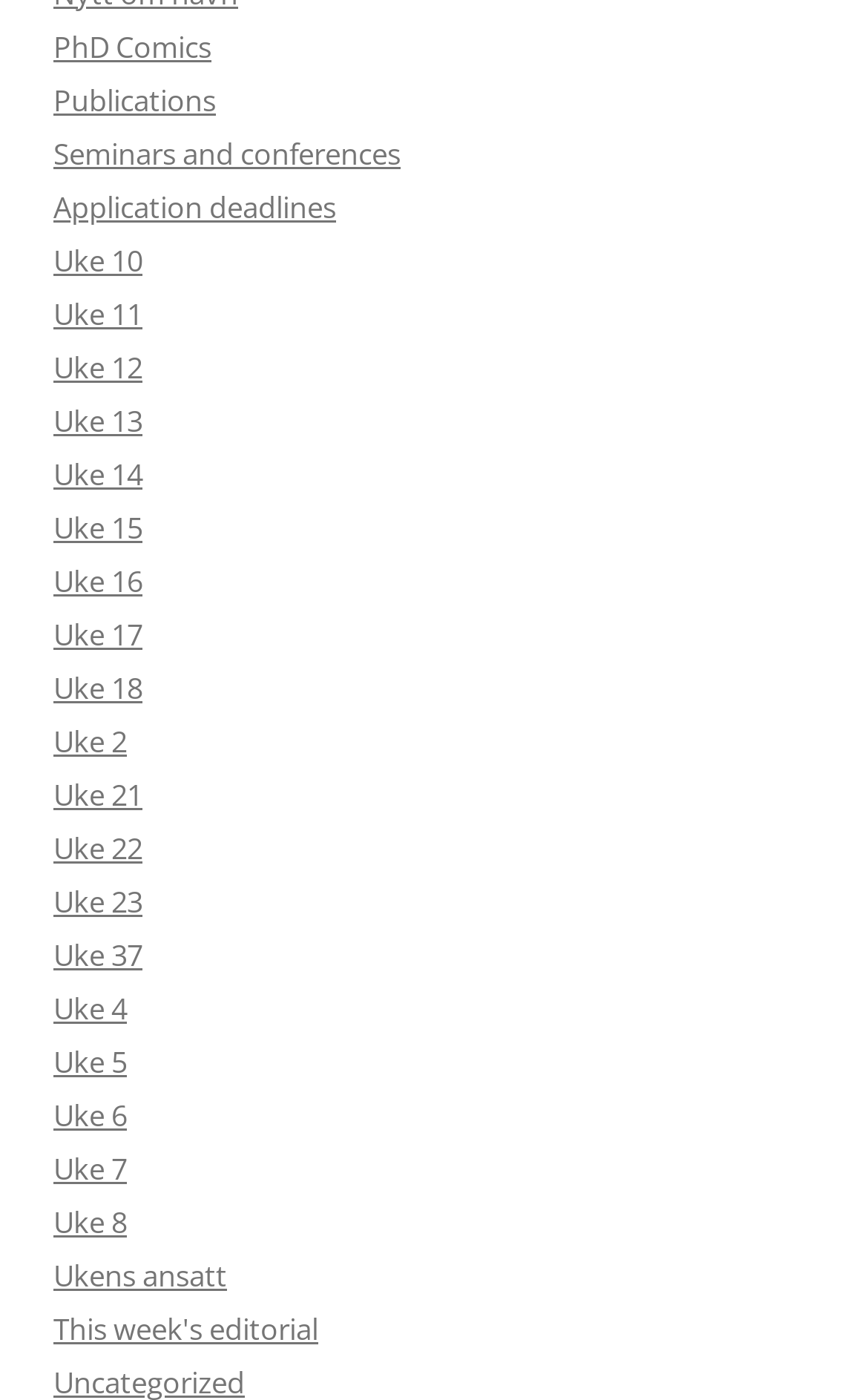Pinpoint the bounding box coordinates of the area that should be clicked to complete the following instruction: "View This week's editorial". The coordinates must be given as four float numbers between 0 and 1, i.e., [left, top, right, bottom].

[0.062, 0.934, 0.367, 0.963]